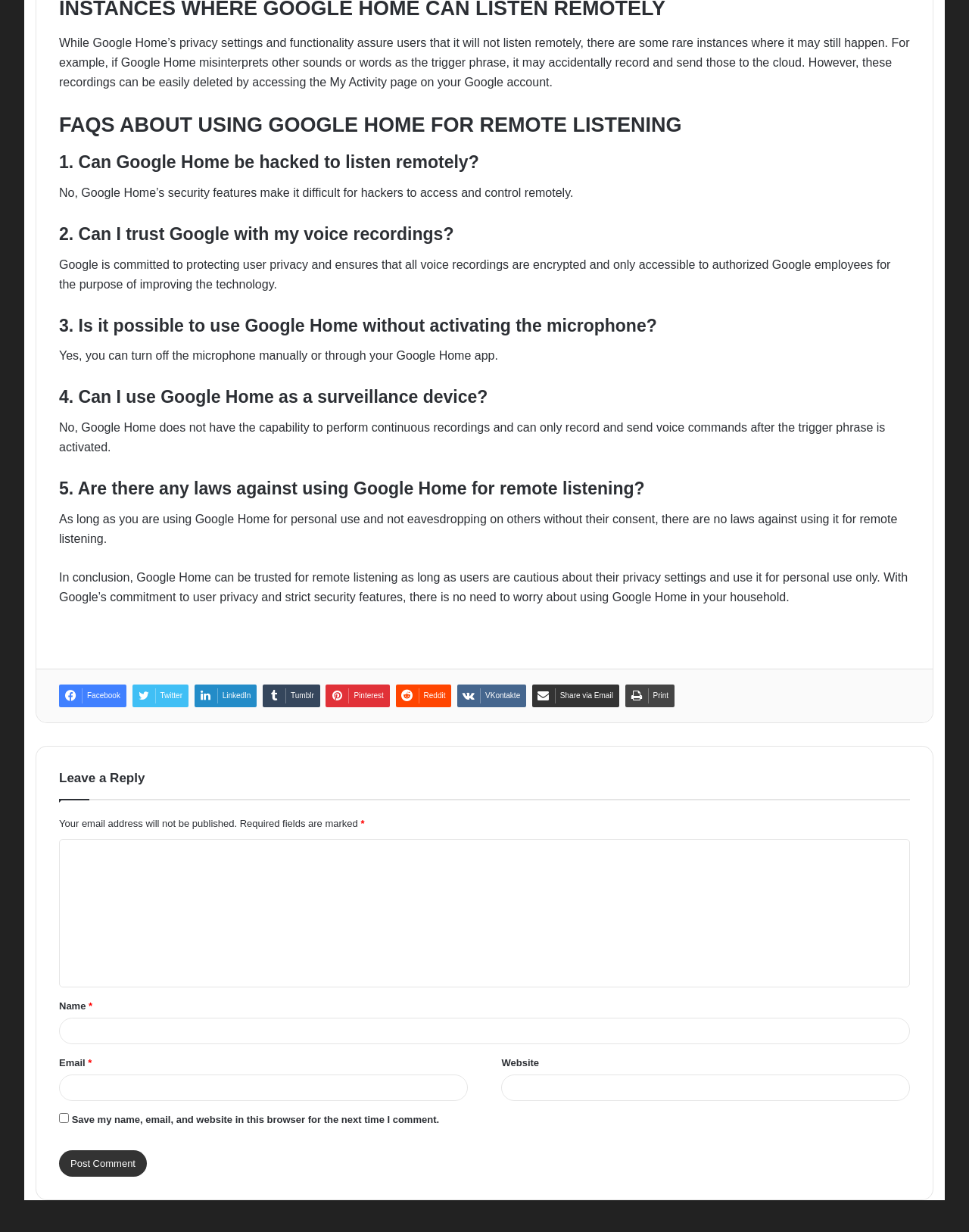Please provide a brief answer to the question using only one word or phrase: 
What social media platforms can I share this article on?

Multiple platforms